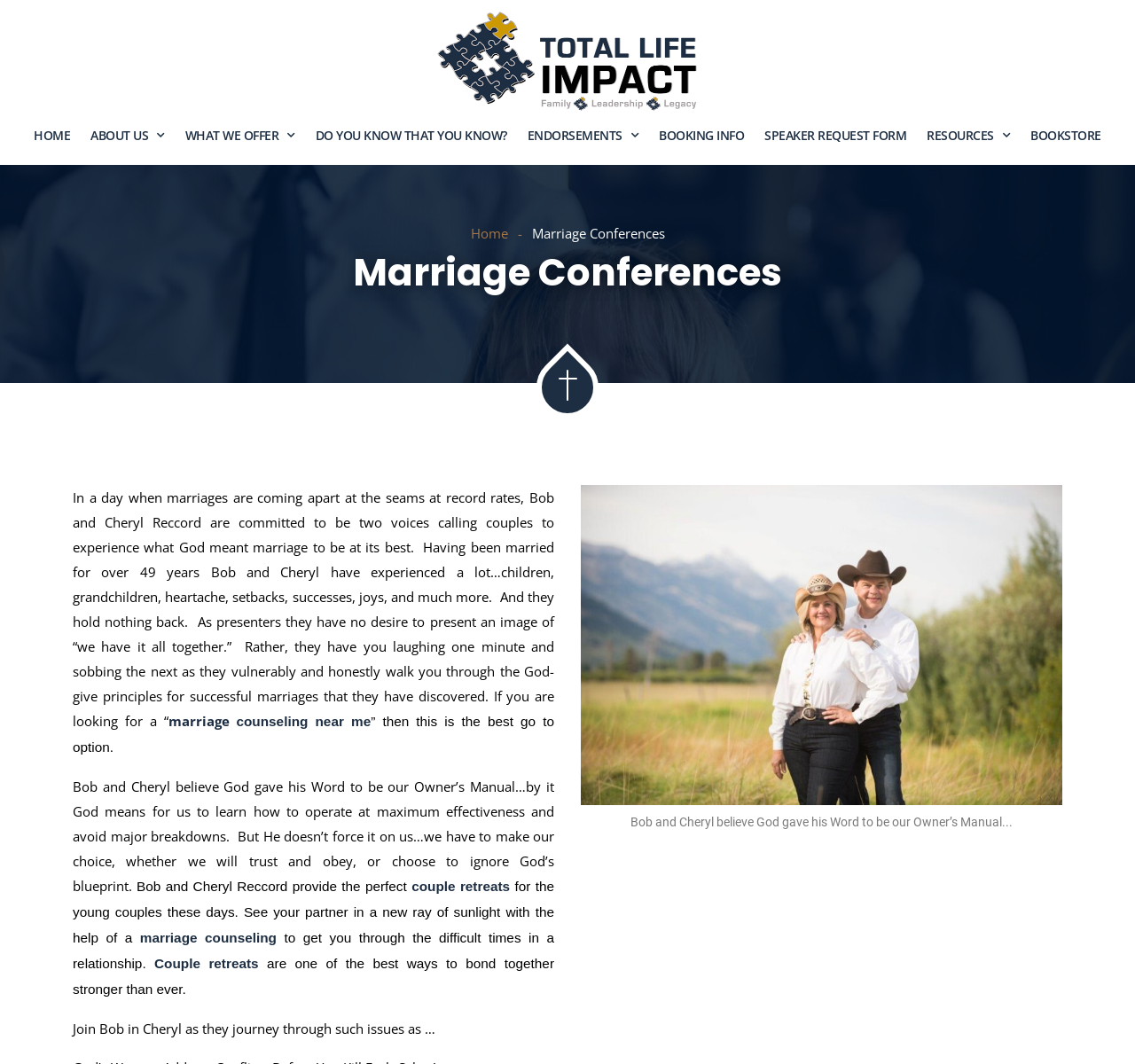Find the bounding box of the web element that fits this description: "Resources".

[0.811, 0.108, 0.896, 0.146]